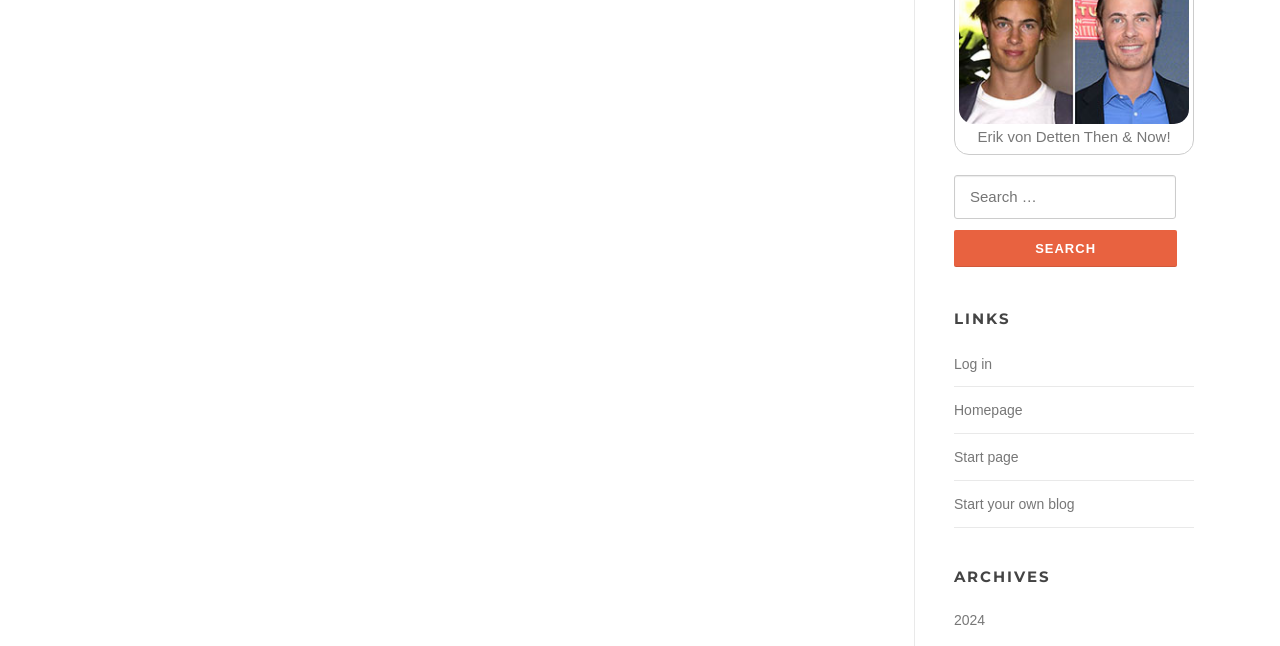Specify the bounding box coordinates (top-left x, top-left y, bottom-right x, bottom-right y) of the UI element in the screenshot that matches this description: Homepage

[0.745, 0.623, 0.799, 0.648]